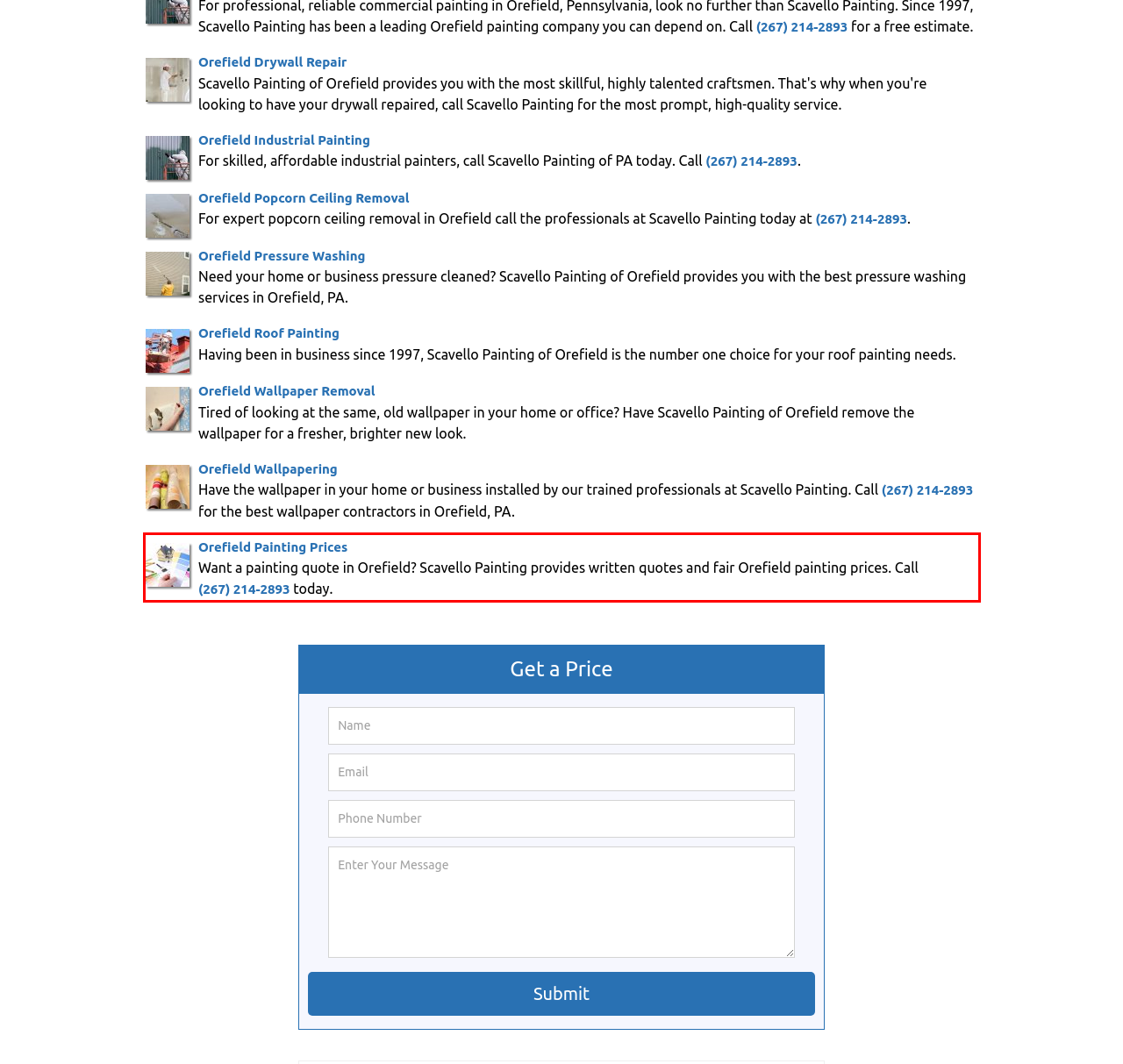In the given screenshot, locate the red bounding box and extract the text content from within it.

Orefield Painting Prices Want a painting quote in Orefield? Scavello Painting provides written quotes and fair Orefield painting prices. Call (267) 214-2893 today.